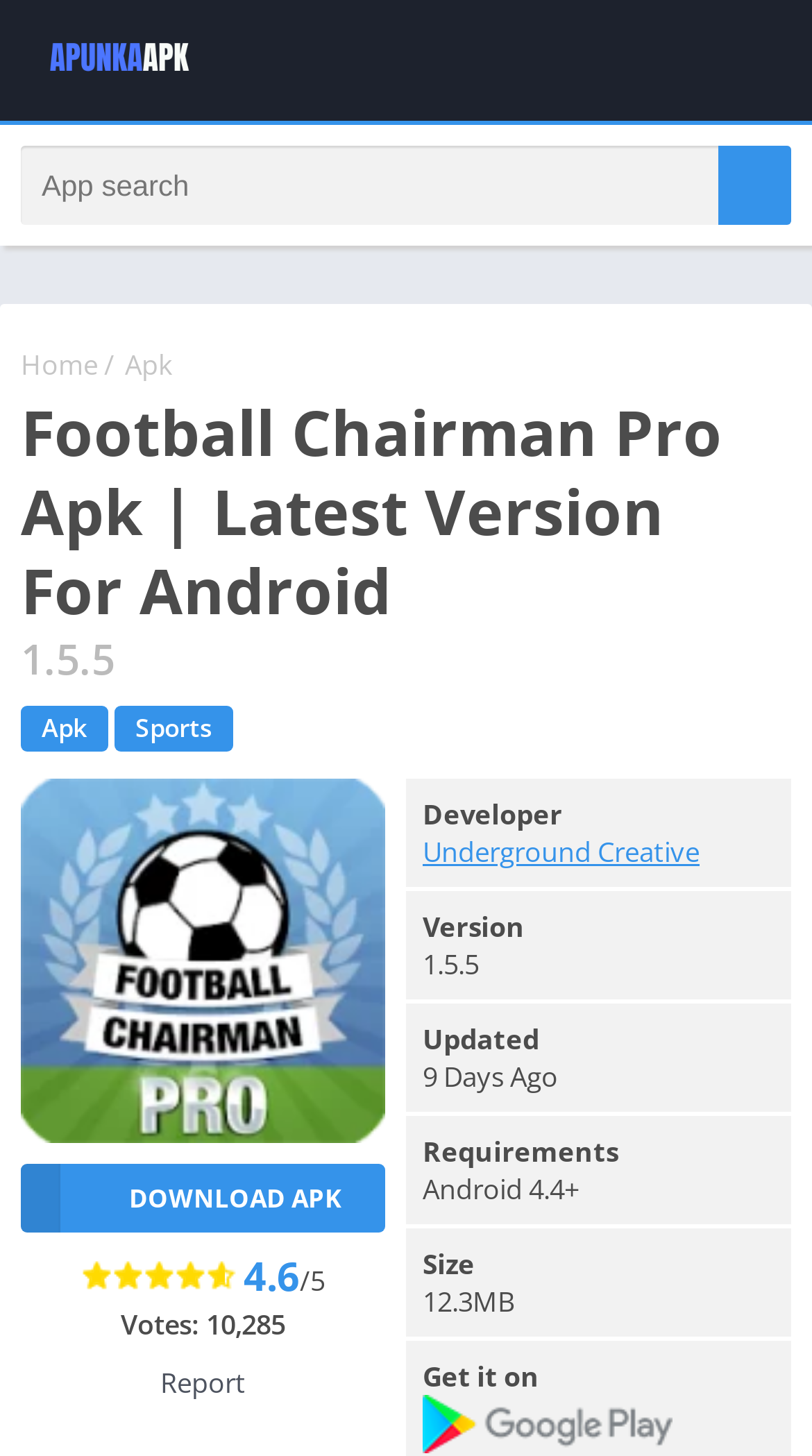Please find the bounding box coordinates of the element that needs to be clicked to perform the following instruction: "Report an issue". The bounding box coordinates should be four float numbers between 0 and 1, represented as [left, top, right, bottom].

[0.197, 0.937, 0.303, 0.962]